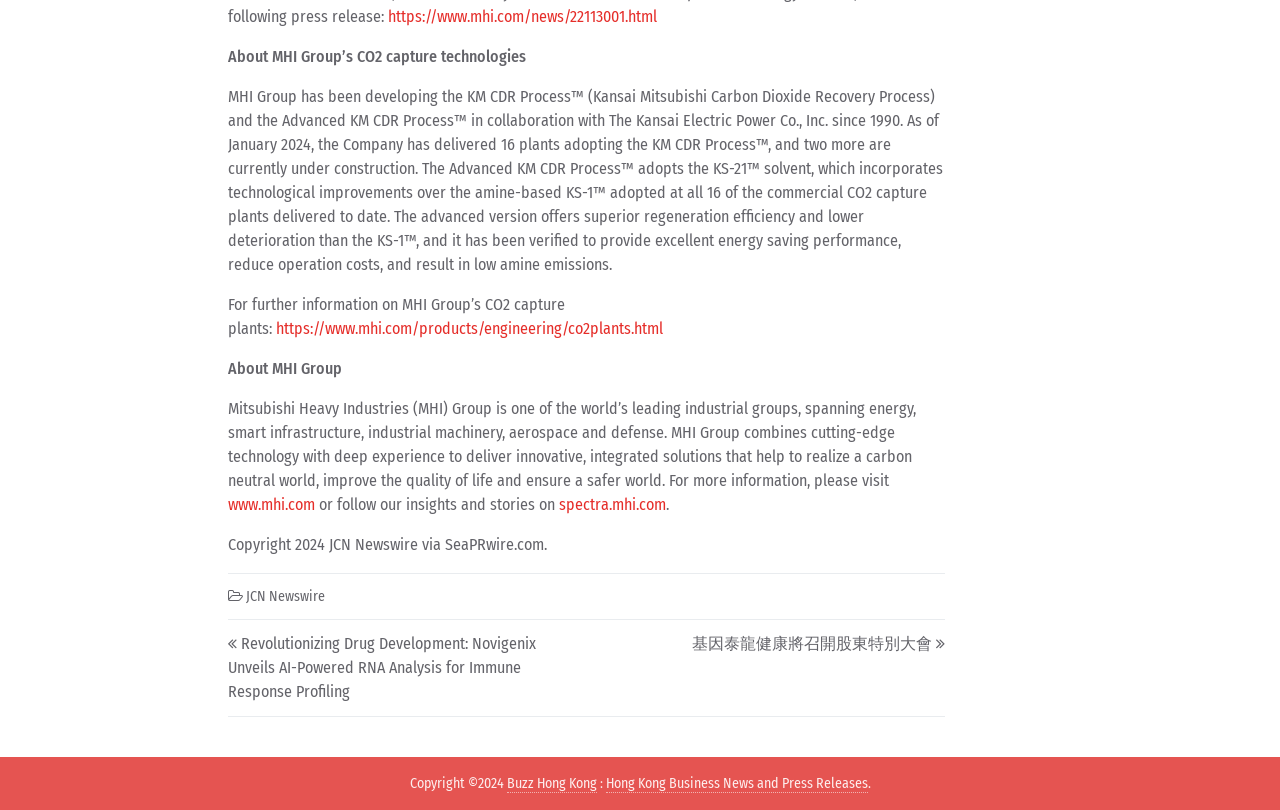Identify the bounding box coordinates of the section that should be clicked to achieve the task described: "Go to MHI Group’s homepage".

[0.178, 0.612, 0.246, 0.635]